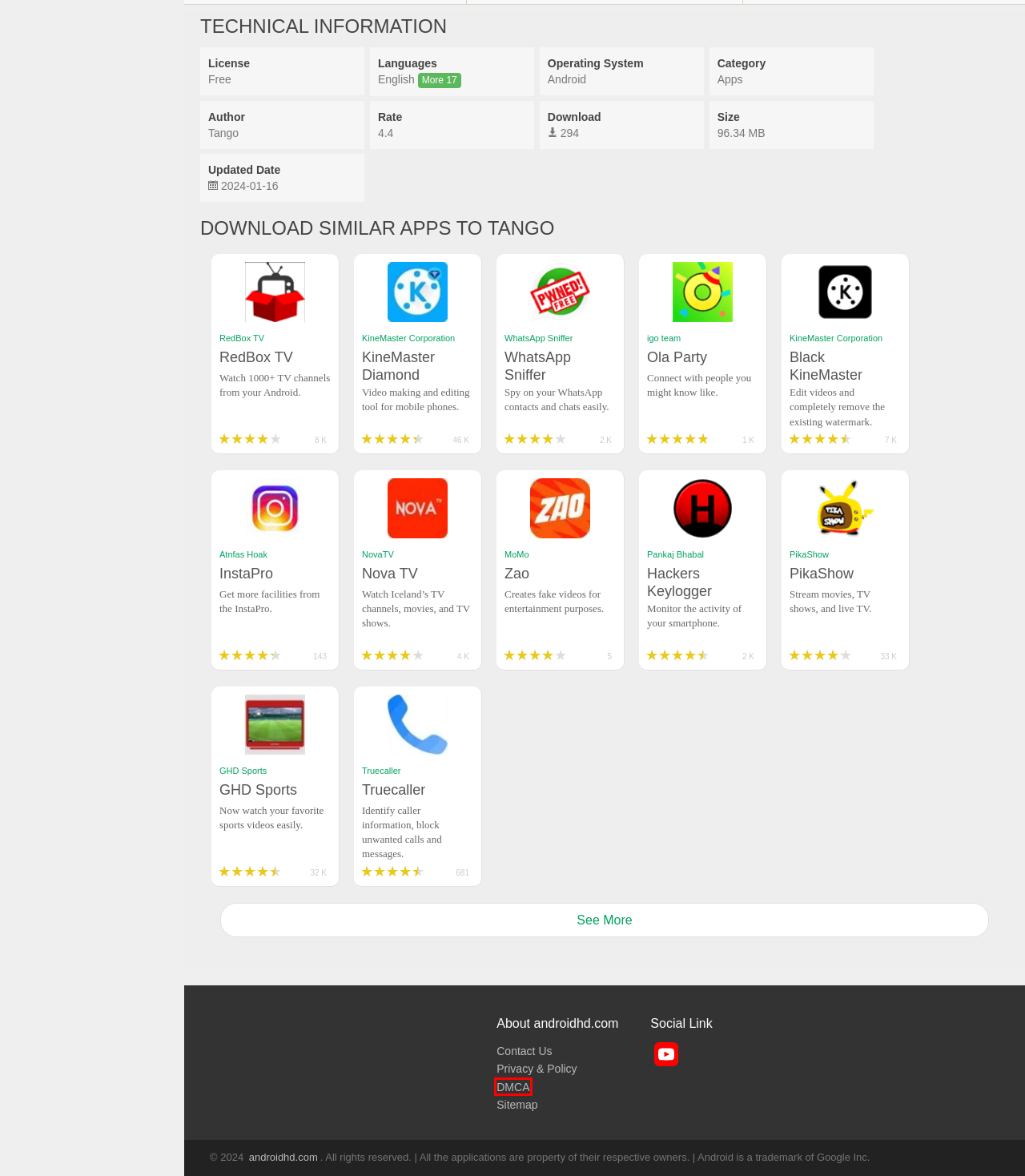You have a screenshot of a webpage with a red rectangle bounding box. Identify the best webpage description that corresponds to the new webpage after clicking the element within the red bounding box. Here are the candidates:
A. Privacy & Policy - AndroidHD
B. Download Apps for Android Device - AndroidHD
C. DMCA
D. Tango APK Old Version Download for Android
E. You Are Downloading Tango v8.47.1705 APK - AndroidHD
F. Free Apps & Games Store - AndroidHD
G. Download Games for Android Device - AndroidHD
H. Contact Us

C